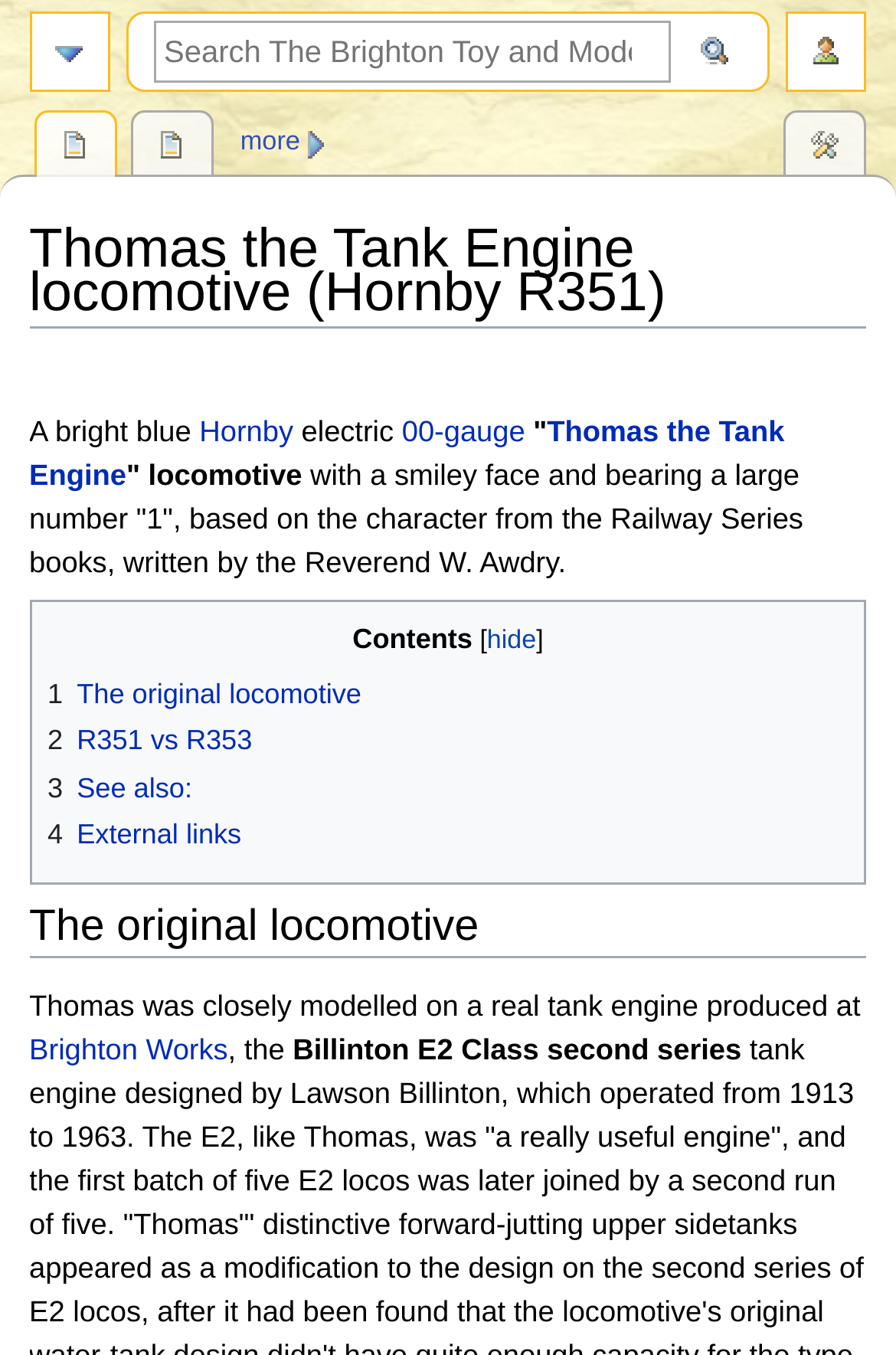Identify the bounding box of the UI component described as: "Hornby".

[0.222, 0.307, 0.327, 0.331]